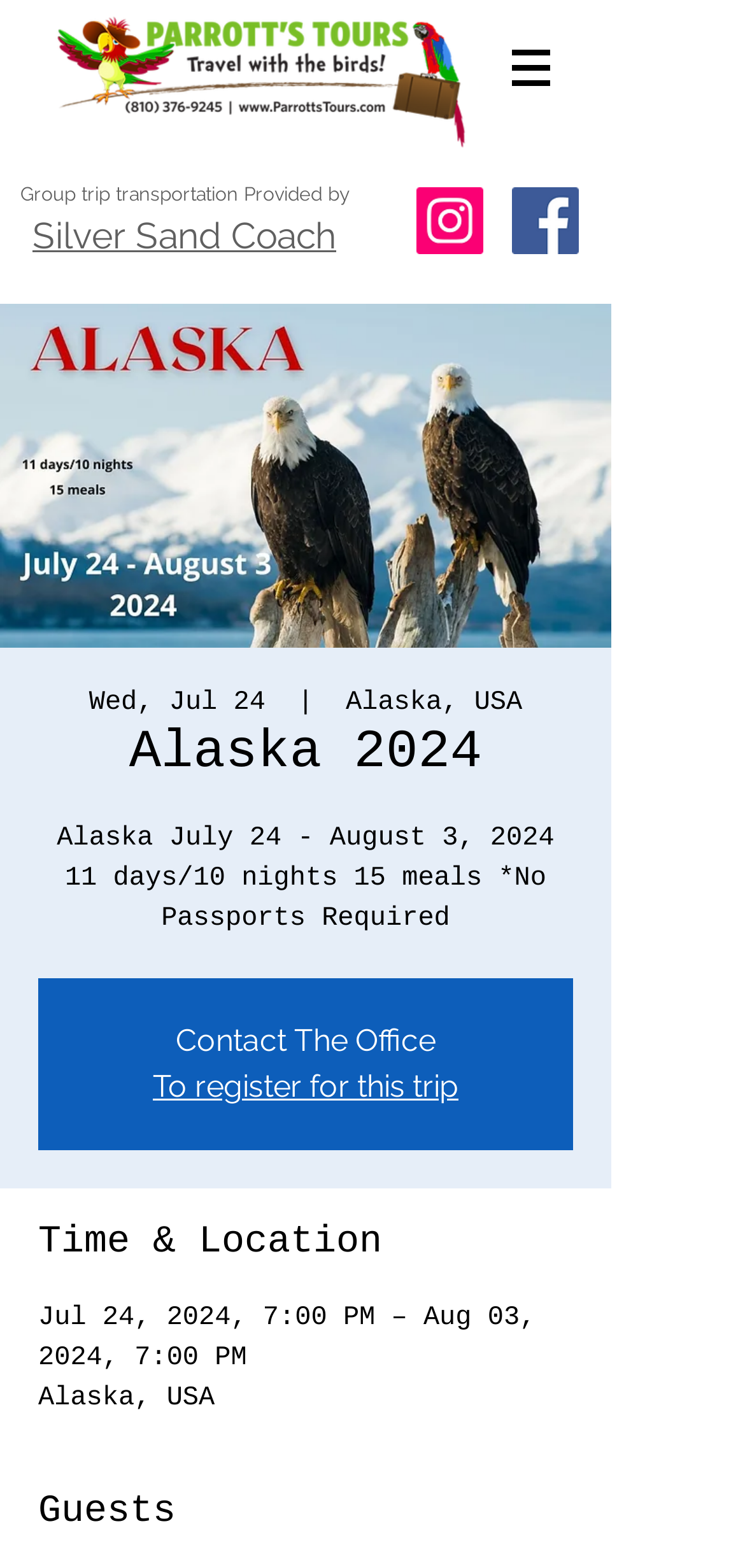What is the location of the trip?
Answer with a single word or short phrase according to what you see in the image.

Alaska, USA